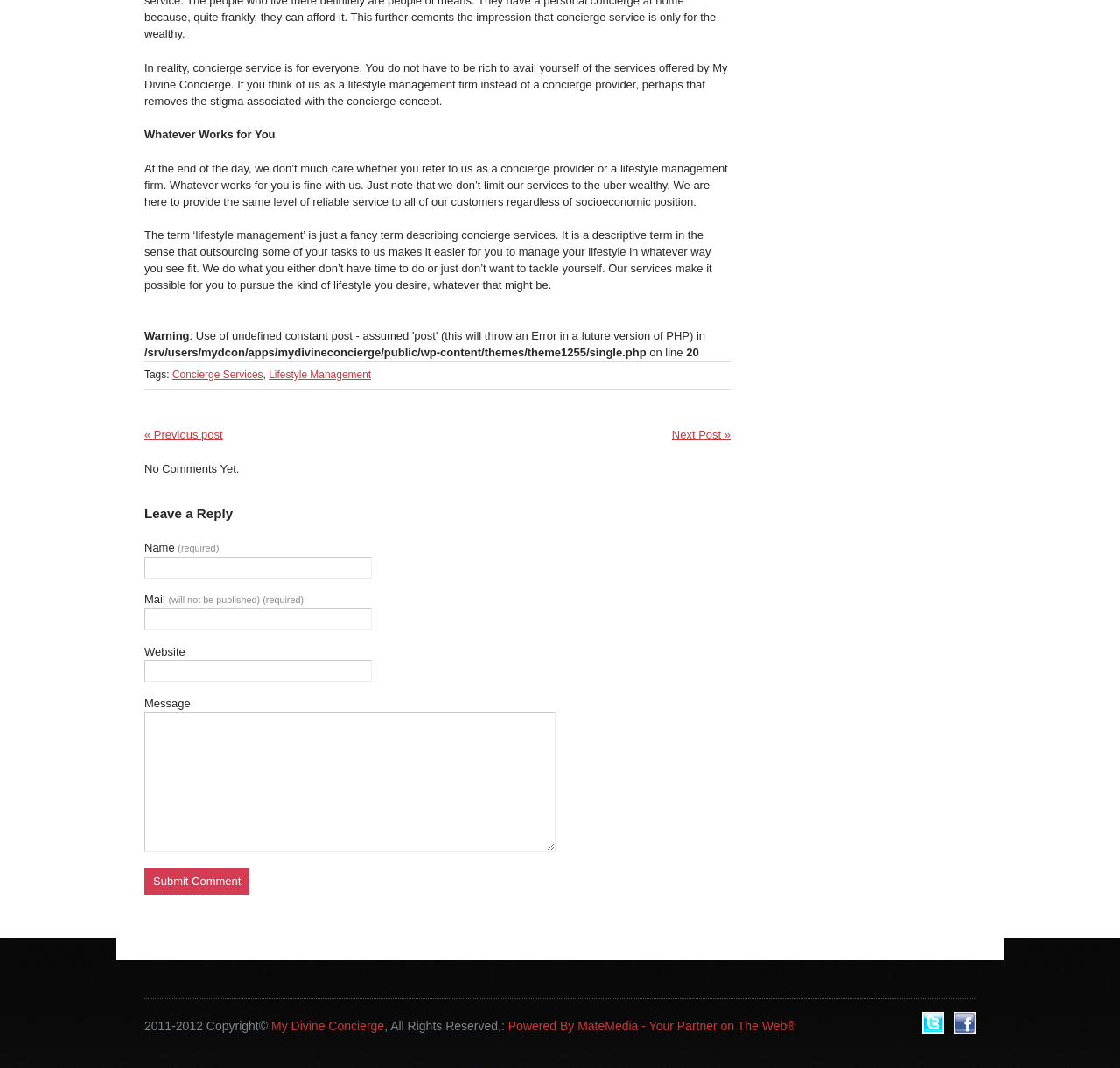Specify the bounding box coordinates of the element's area that should be clicked to execute the given instruction: "Click the 'Submit Comment' button". The coordinates should be four float numbers between 0 and 1, i.e., [left, top, right, bottom].

[0.129, 0.813, 0.223, 0.838]